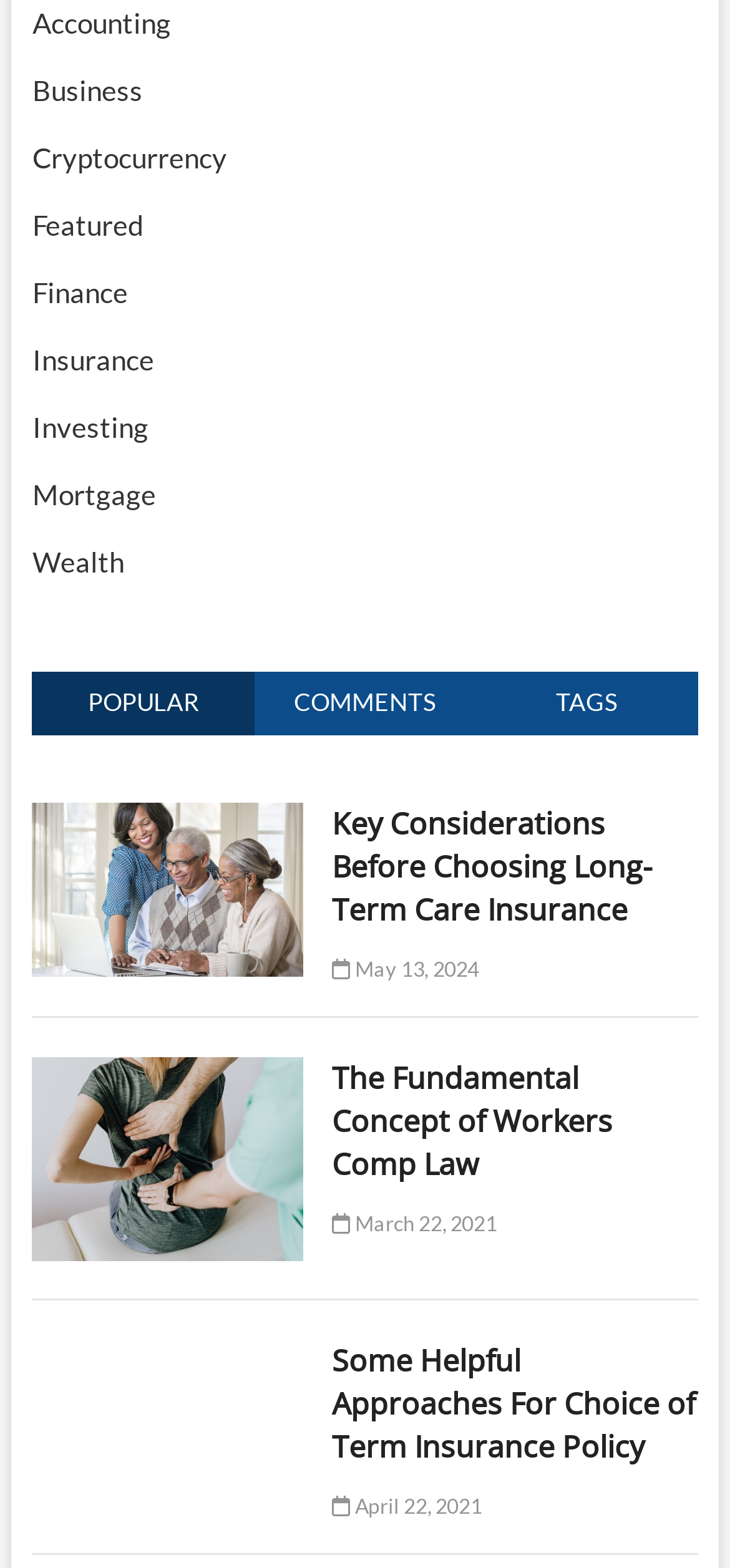Determine the bounding box coordinates for the region that must be clicked to execute the following instruction: "Sort by 'TAGS'".

[0.652, 0.429, 0.956, 0.469]